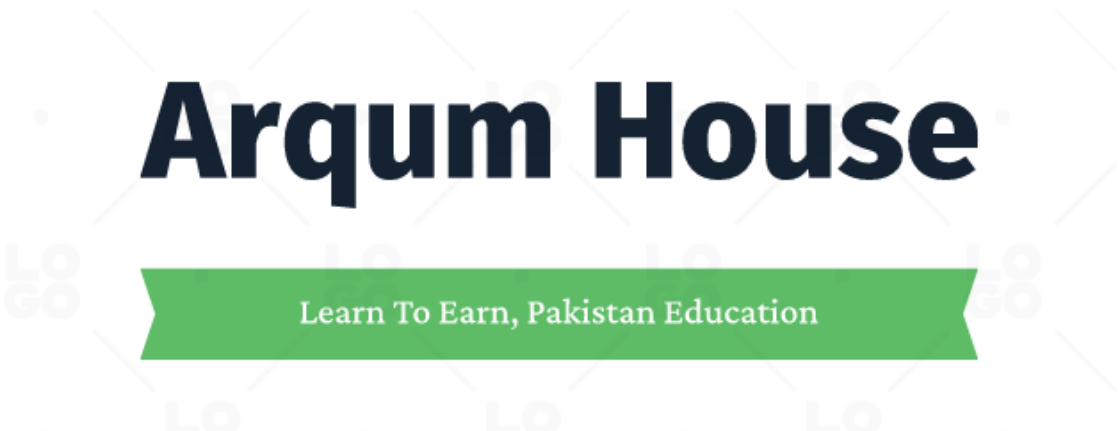Please answer the following question using a single word or phrase: 
What is the focus of the educational resources?

Pakistan